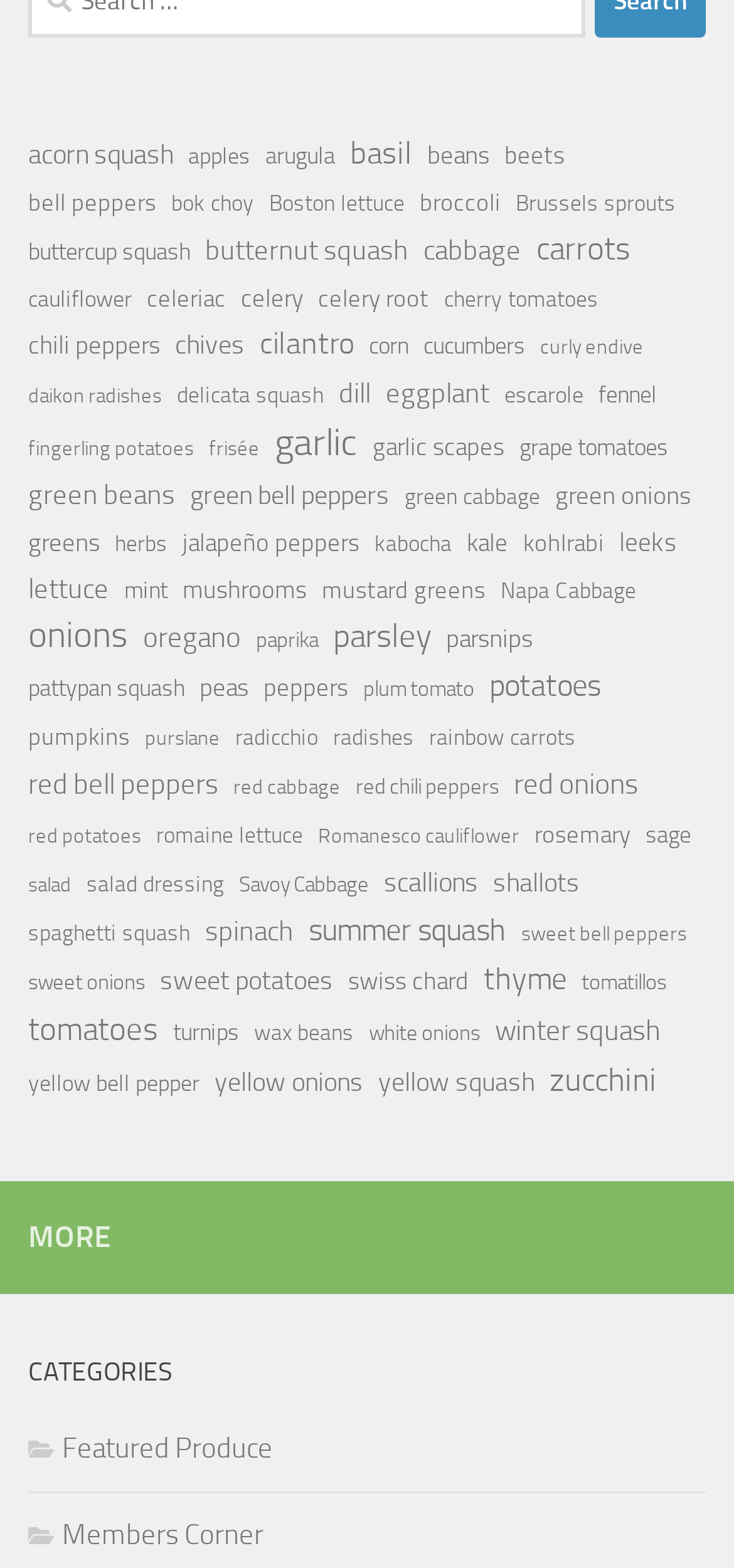Identify the bounding box for the UI element that is described as follows: "green bell peppers".

[0.259, 0.302, 0.531, 0.331]